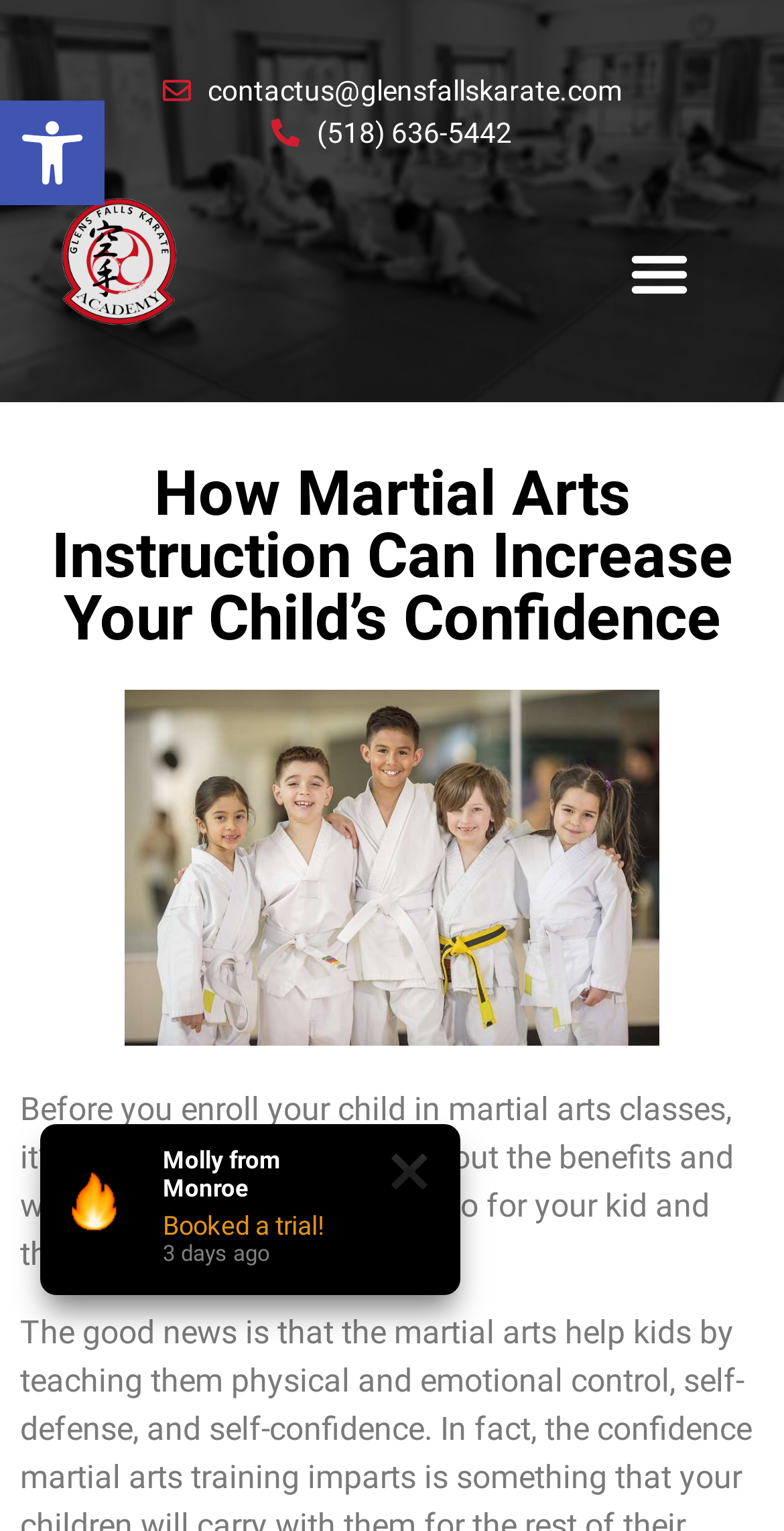Provide the bounding box coordinates for the UI element that is described as: "(518) 636-5442".

[0.347, 0.073, 0.653, 0.1]